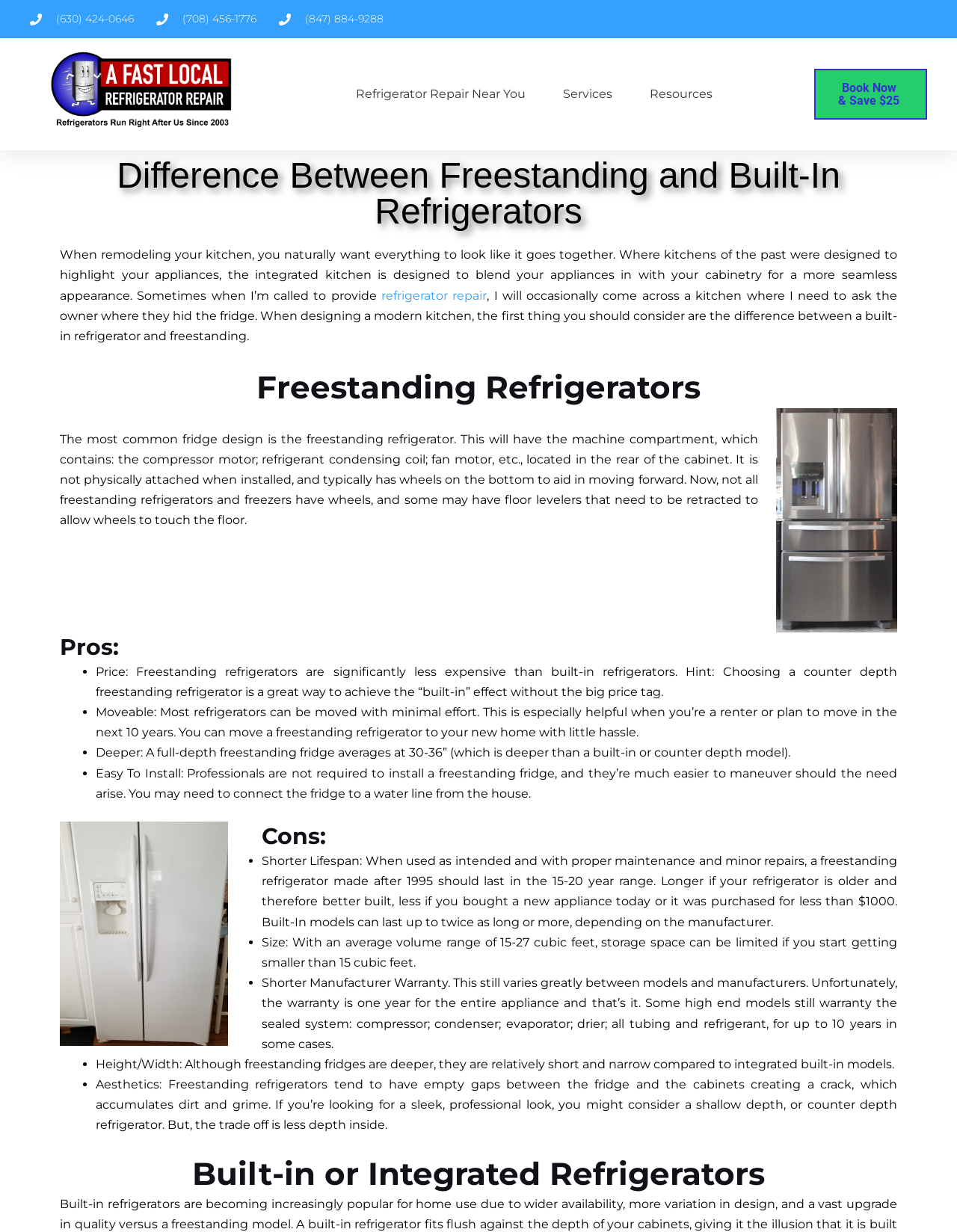Determine the bounding box coordinates of the clickable region to follow the instruction: "Book now and save 25 dollars".

[0.851, 0.056, 0.969, 0.097]